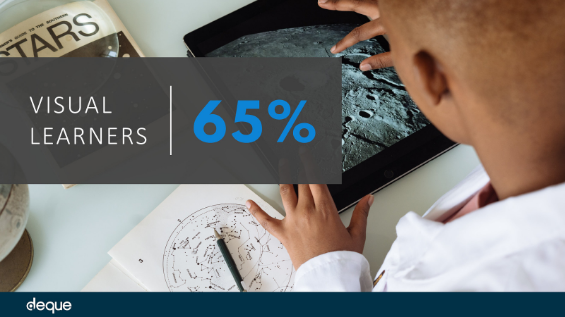What is the child engaged with in the image?
Carefully analyze the image and provide a thorough answer to the question.

The central focus of the image is a child engaged with a tablet displaying a detailed lunar surface, suggesting a hands-on approach to learning. The tablet is the primary object of the child's attention.